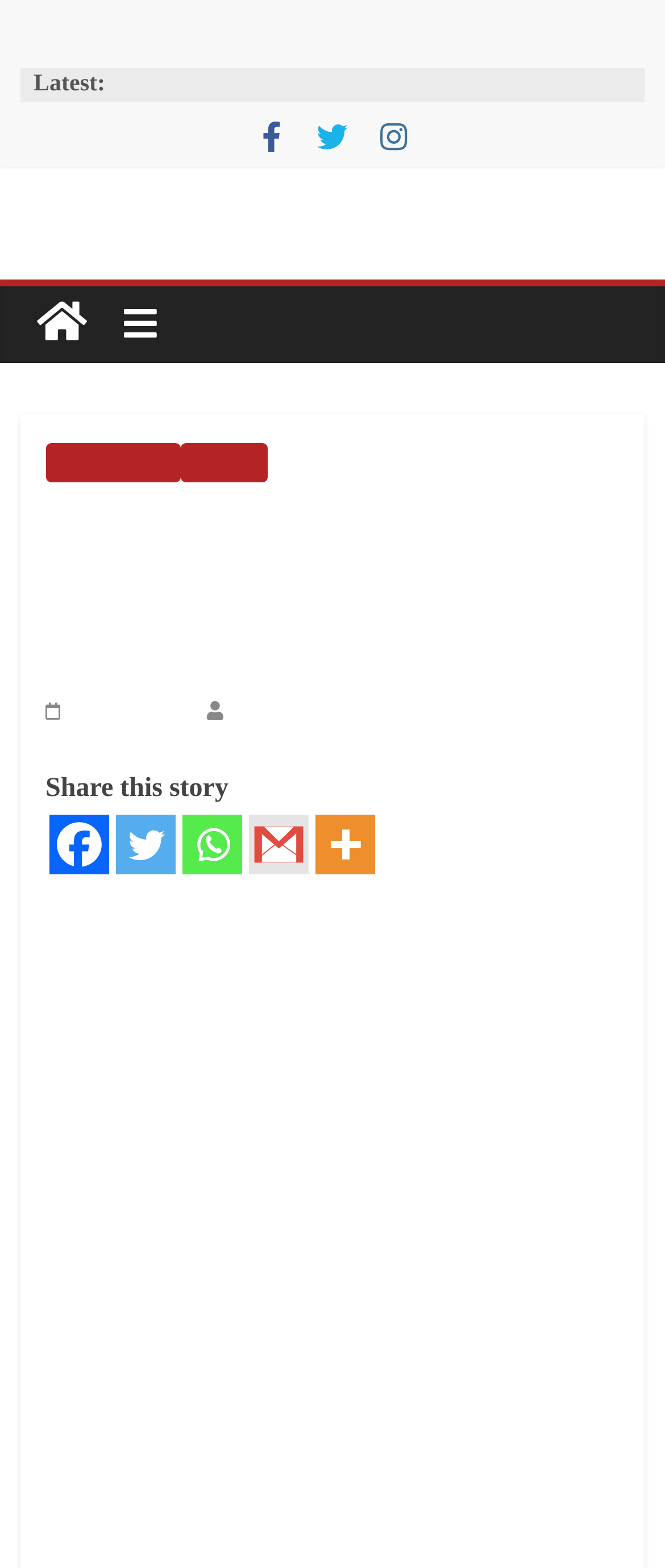Analyze the image and deliver a detailed answer to the question: What is the date displayed at the top?

I found the date by looking at the top of the webpage, where it says 'Wednesday, March 27, 2024' in a static text element.